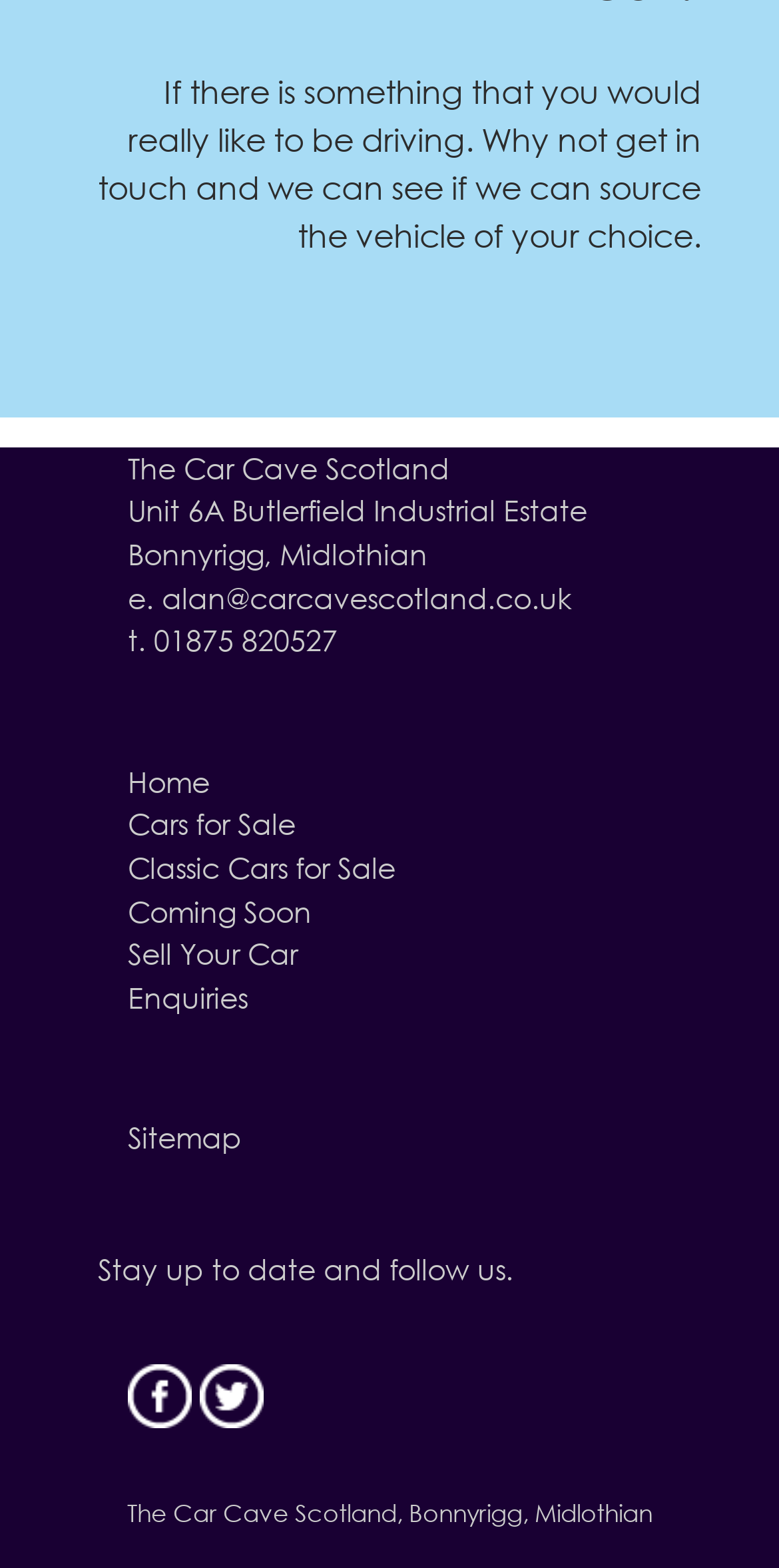Determine the bounding box for the UI element that matches this description: "Coming Soon".

[0.164, 0.57, 0.4, 0.592]